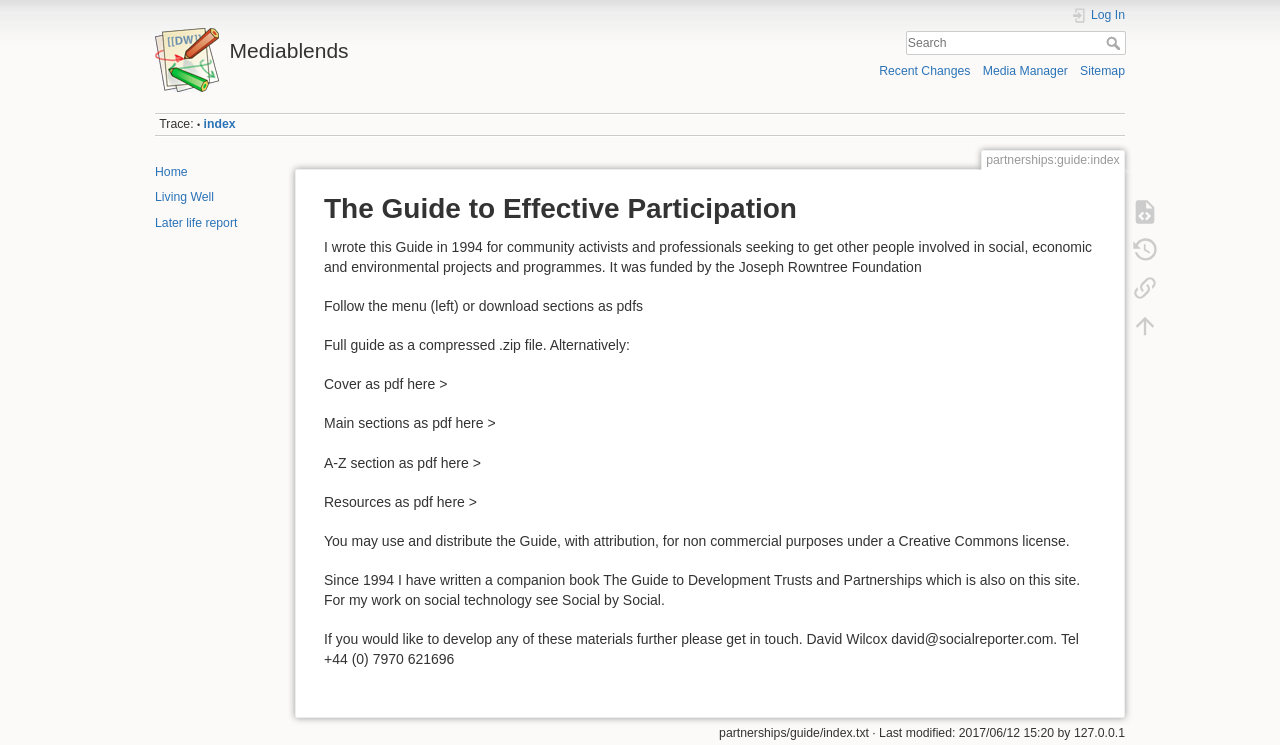Can you pinpoint the bounding box coordinates for the clickable element required for this instruction: "Log in to the website"? The coordinates should be four float numbers between 0 and 1, i.e., [left, top, right, bottom].

[0.837, 0.009, 0.879, 0.032]